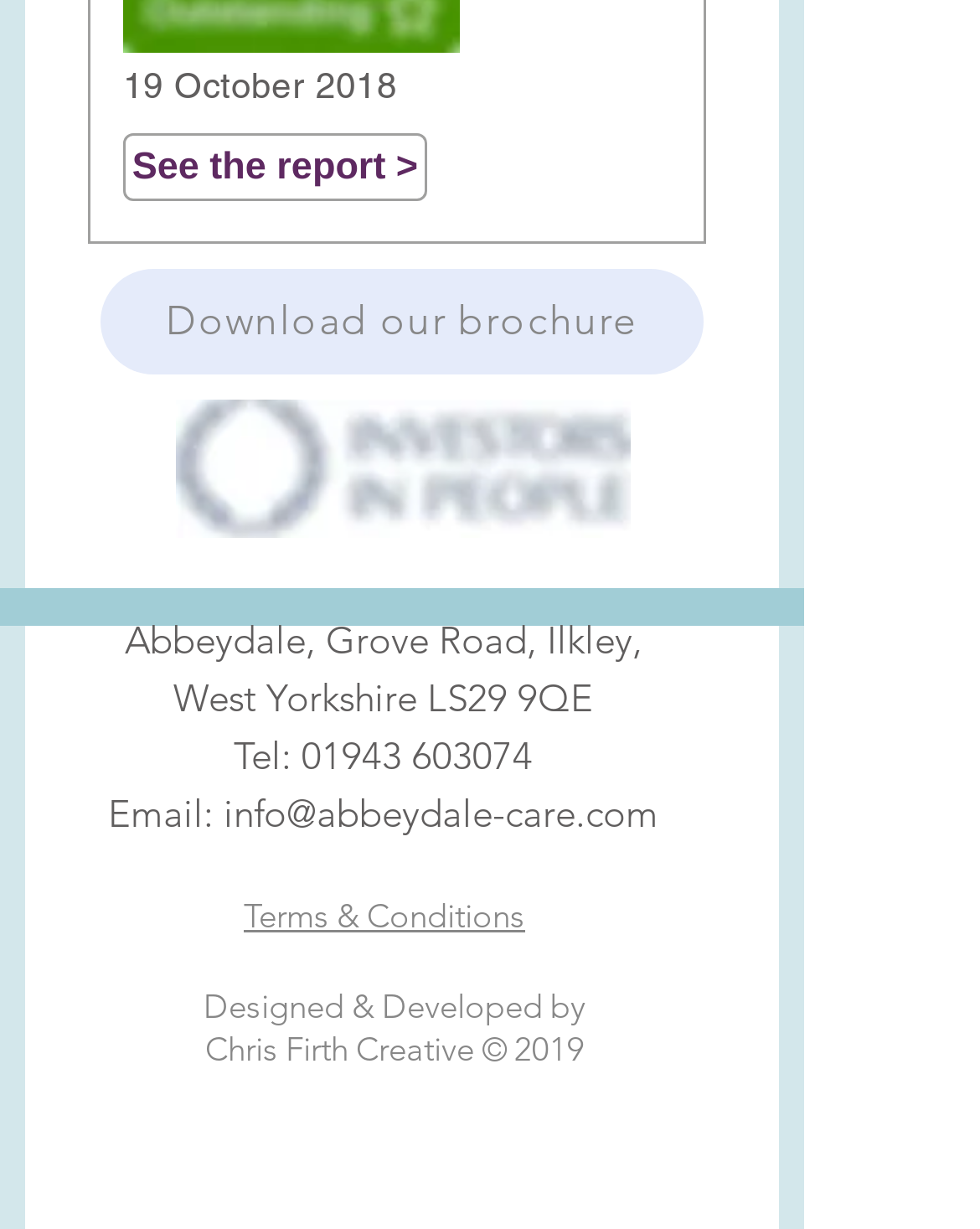What is the date mentioned on the webpage?
Examine the screenshot and reply with a single word or phrase.

19 October 2018